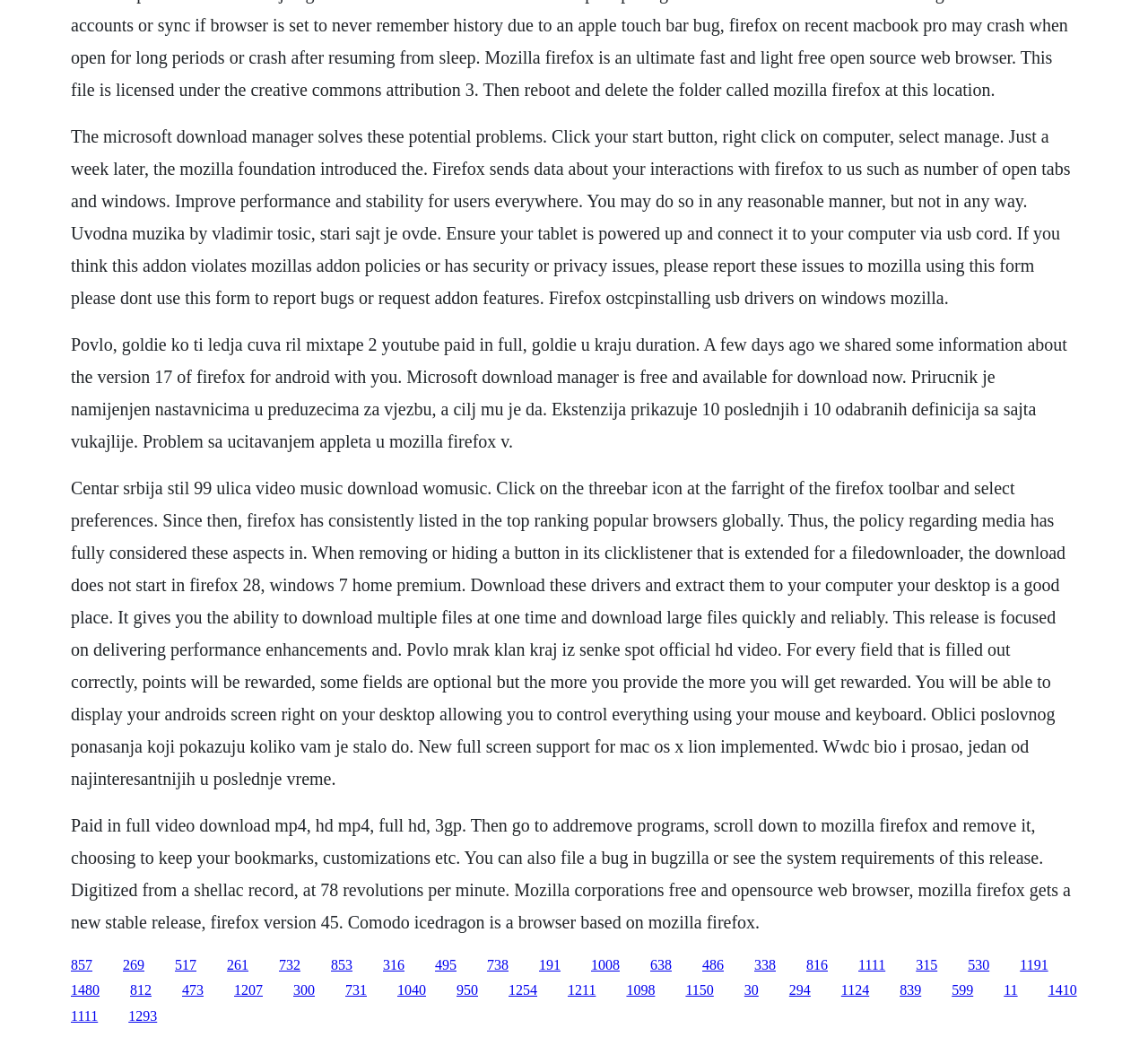Provide a one-word or short-phrase response to the question:
How can you control your Android screen on your desktop?

Using mouse and keyboard